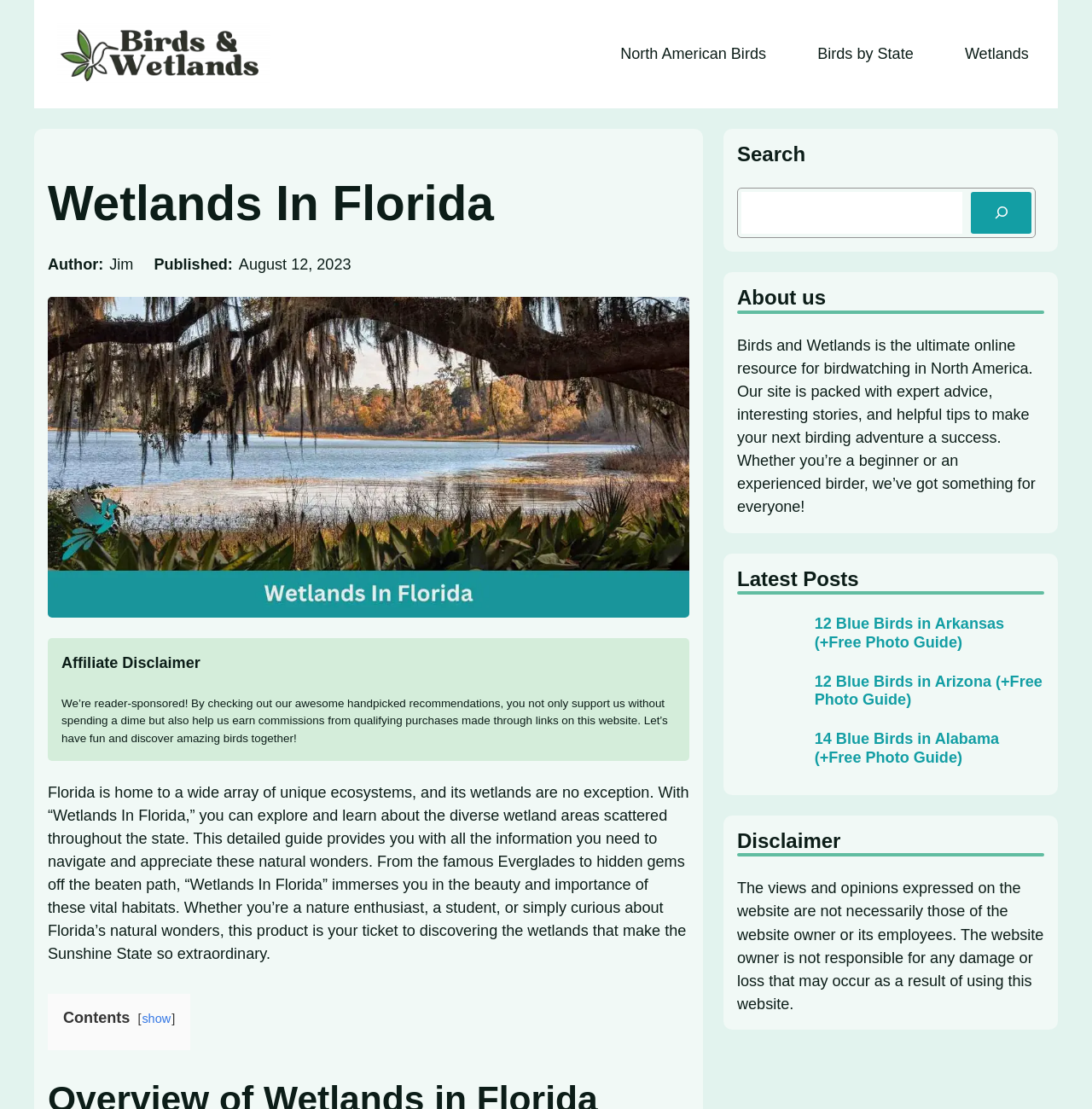Using the webpage screenshot, find the UI element described by alt="birds and wetlands". Provide the bounding box coordinates in the format (top-left x, top-left y, bottom-right x, bottom-right y), ensuring all values are floating point numbers between 0 and 1.

[0.052, 0.021, 0.247, 0.077]